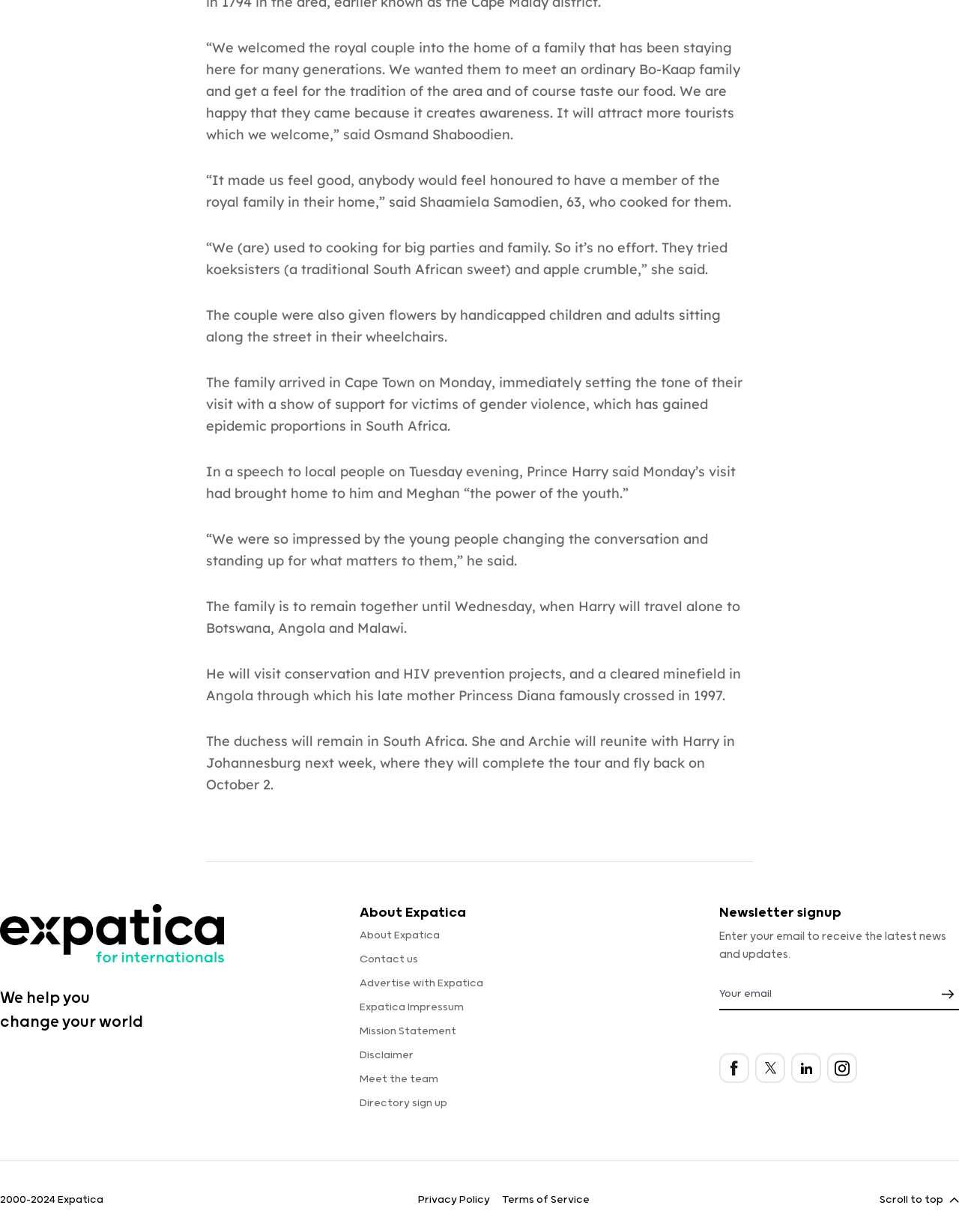Please locate the bounding box coordinates of the element that needs to be clicked to achieve the following instruction: "Click the 'Register Email' button". The coordinates should be four float numbers between 0 and 1, i.e., [left, top, right, bottom].

[0.982, 0.799, 1.0, 0.814]